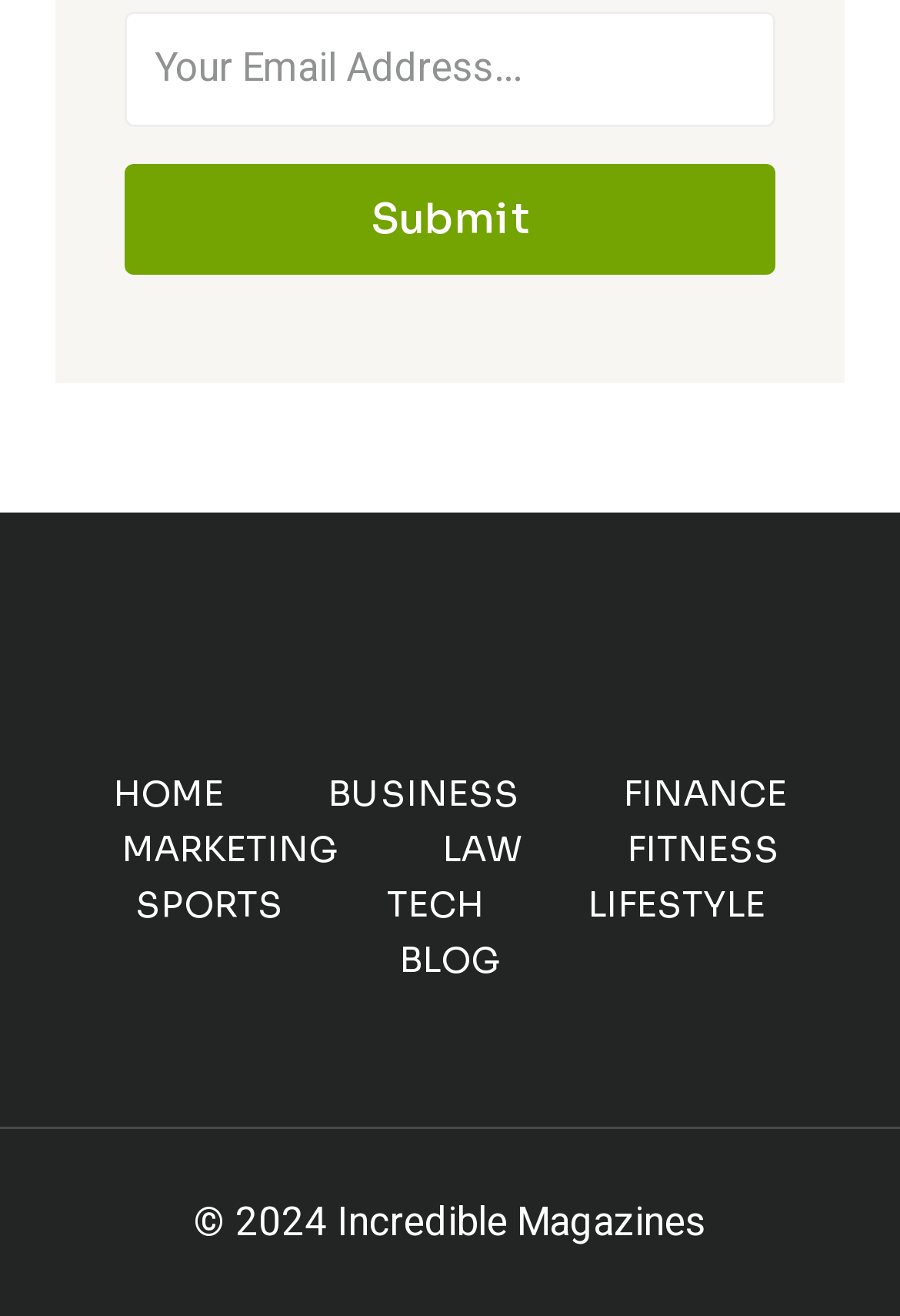How many categories are in the footer navigation?
From the details in the image, provide a complete and detailed answer to the question.

The footer navigation contains 8 categories, namely HOME, BUSINESS, FINANCE, MARKETING, LAW, FITNESS, SPORTS, and LIFESTYLE, which are represented as links.